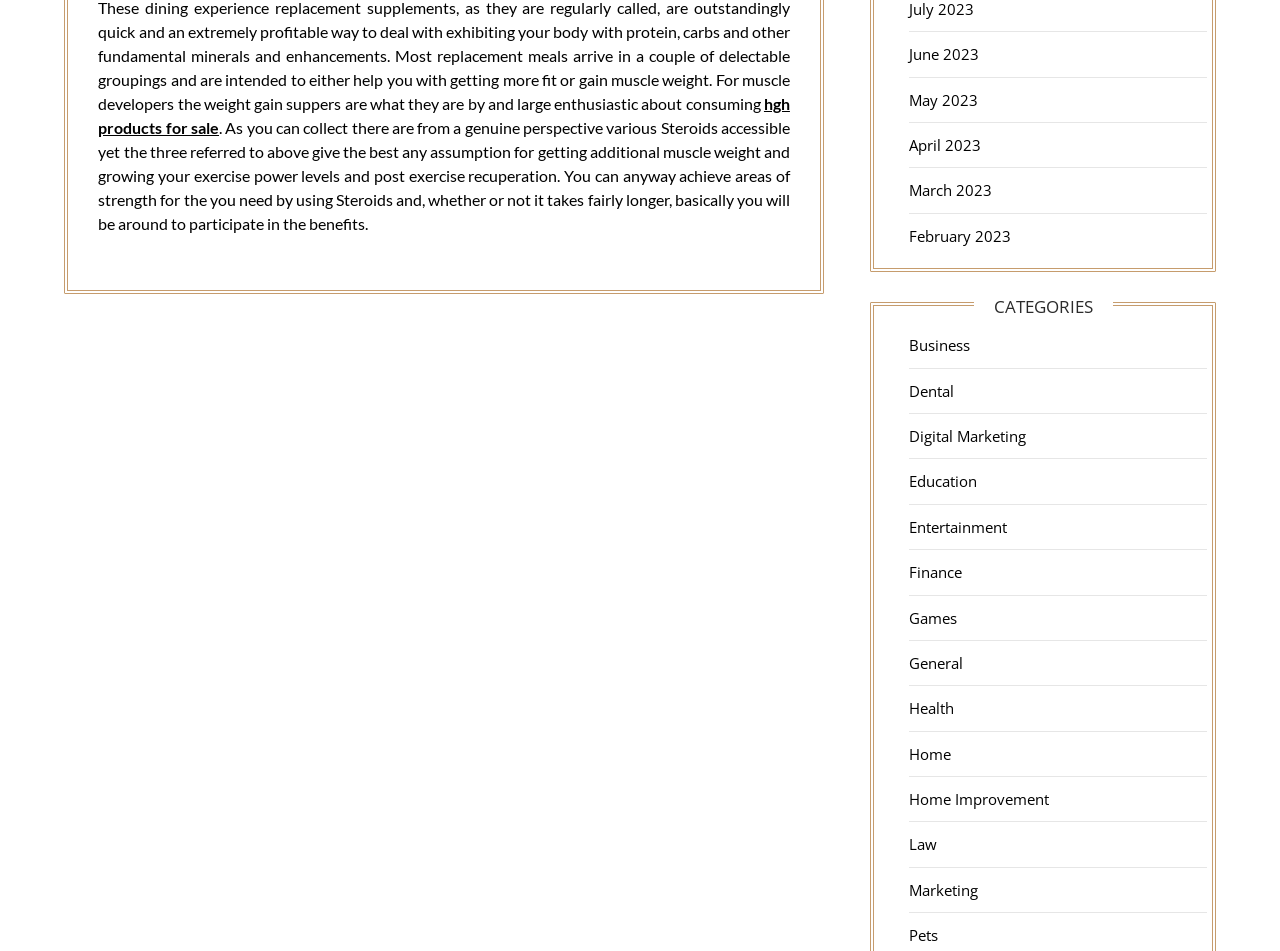What is the topic of the first paragraph?
Examine the image closely and answer the question with as much detail as possible.

The first paragraph starts with 'As you can collect there are from a genuine perspective various Steroids accessible...' which indicates that the topic of the paragraph is Steroids.